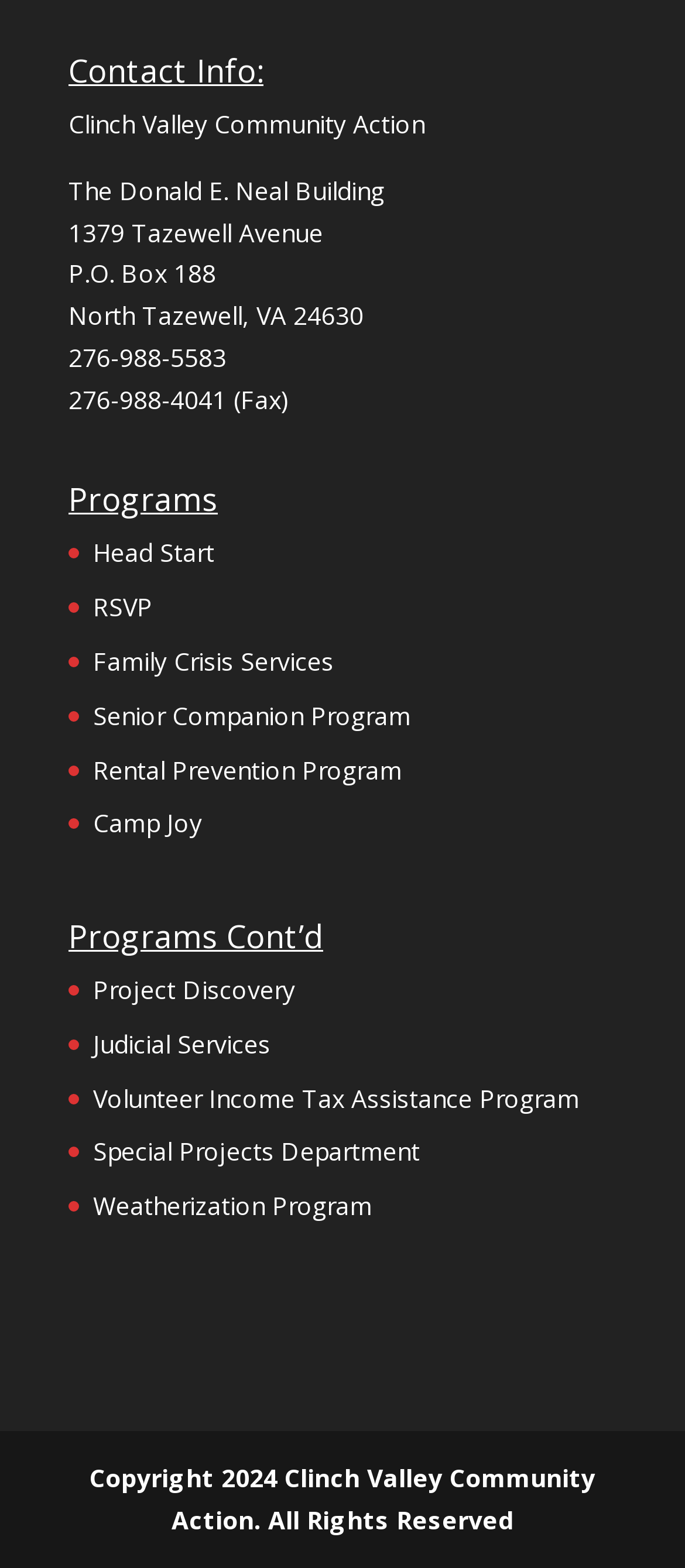Answer the question with a brief word or phrase:
What is the phone number of Clinch Valley Community Action?

276-988-5583